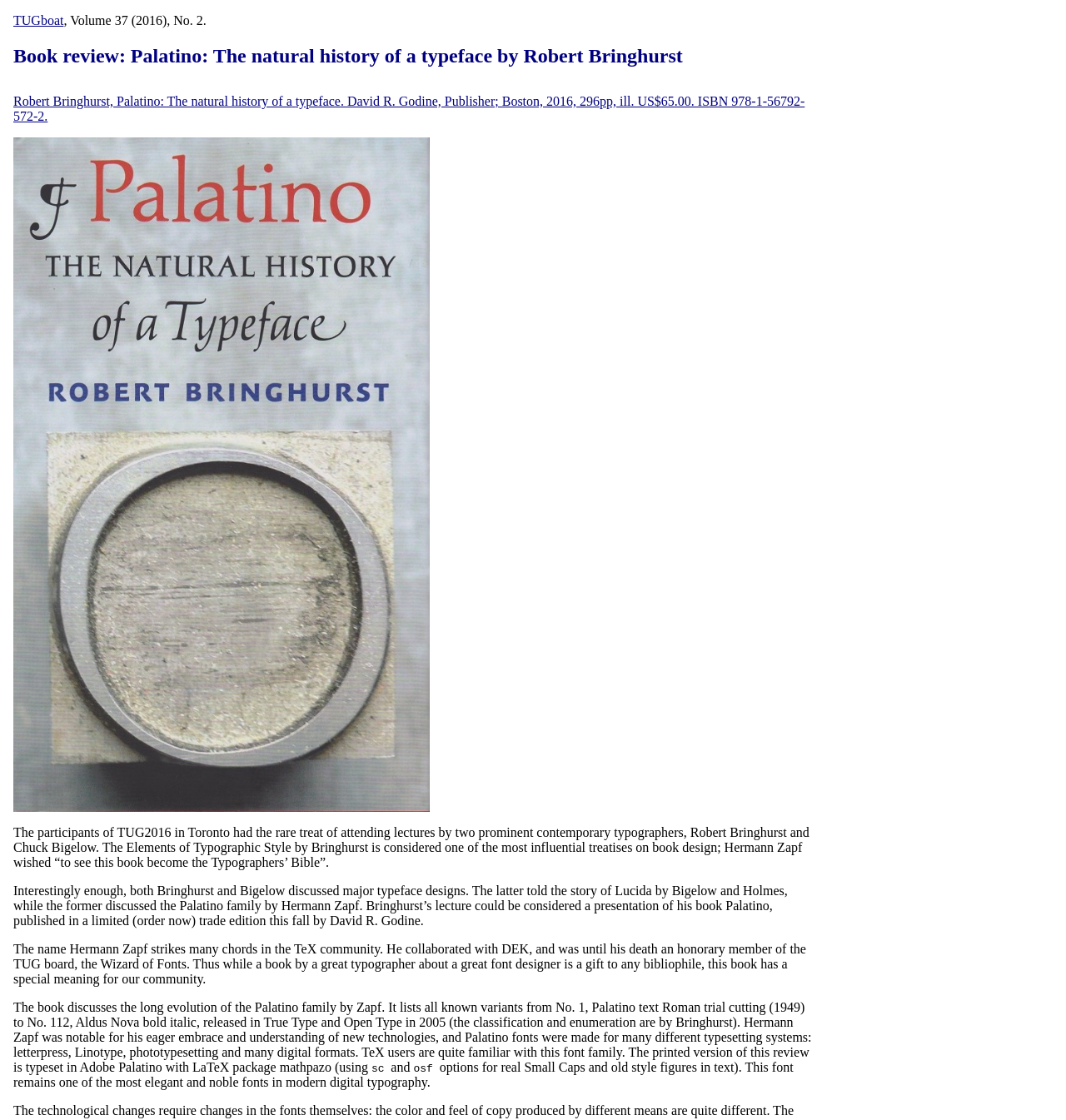Produce an extensive caption that describes everything on the webpage.

This webpage is a book review of "Palatino: The natural history of a typeface by Robert Bringhurst". At the top, there is a link to "TUGboat" and a description of the volume and issue number. Below this, there is a heading with the title of the book review, followed by a link to the book's details, including the author, publisher, and price.

To the right of the book details, there is an image. Below the image, there is a paragraph of text discussing the lectures of two prominent typographers, Robert Bringhurst and Chuck Bigelow, at TUG2016 in Toronto.

The main content of the webpage is a review of the book, which discusses the history of the Palatino typeface family by Hermann Zapf. The review is divided into several paragraphs, with headings and subheadings. There are also several mentions of other typefaces, including Lucida and The Elements of Typographic Style.

Throughout the review, there are references to the TeX community and the significance of the book to this community. The review also discusses the evolution of the Palatino family and its various variants. The text is typeset in Adobe Palatino with LaTeX package, and the font remains one of the most elegant and noble fonts in modern digital typography.